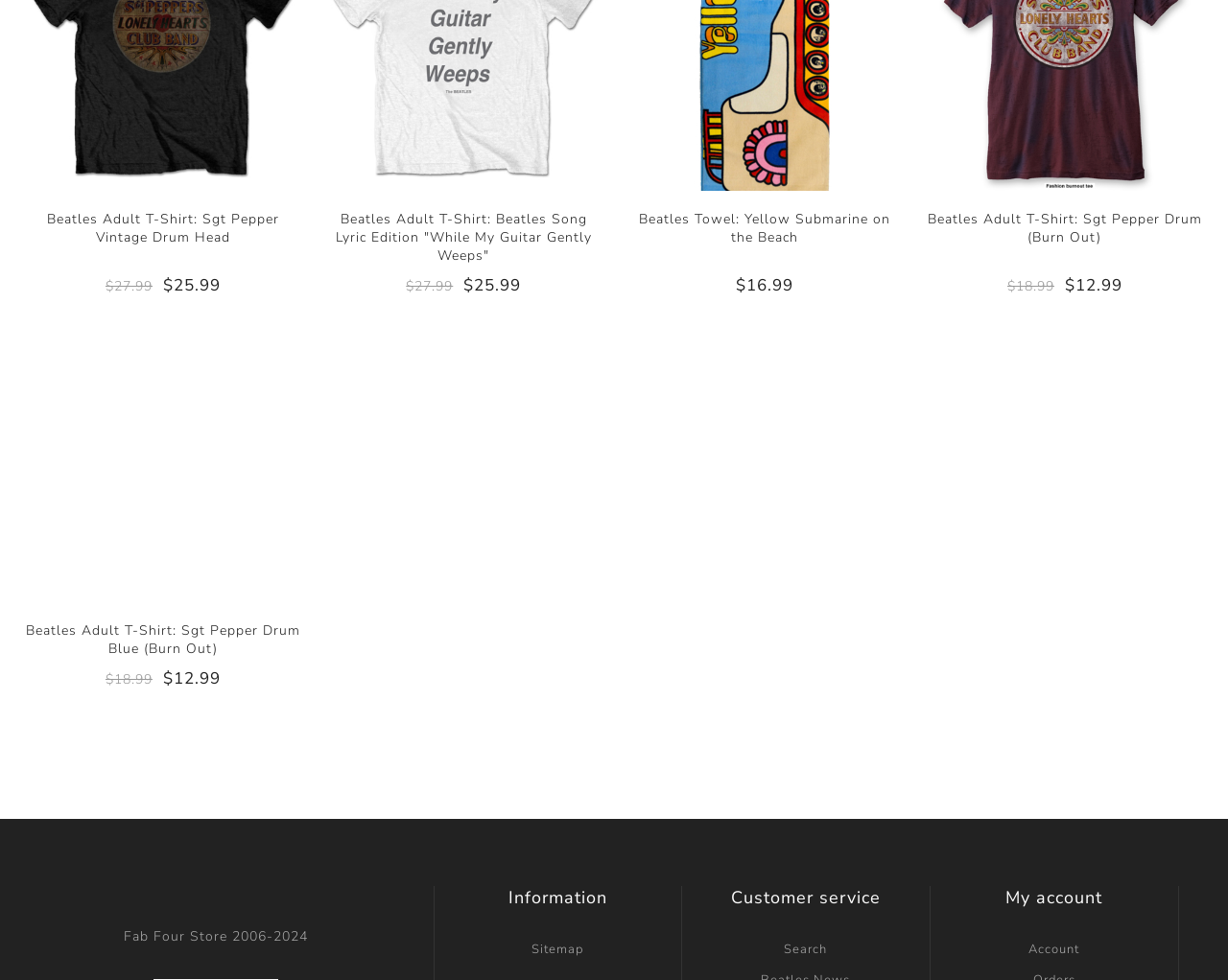Determine the bounding box coordinates of the clickable element to achieve the following action: 'Quick view Beatles Towel: Yellow Submarine on the Beach'. Provide the coordinates as four float values between 0 and 1, formatted as [left, top, right, bottom].

[0.575, 0.011, 0.606, 0.05]